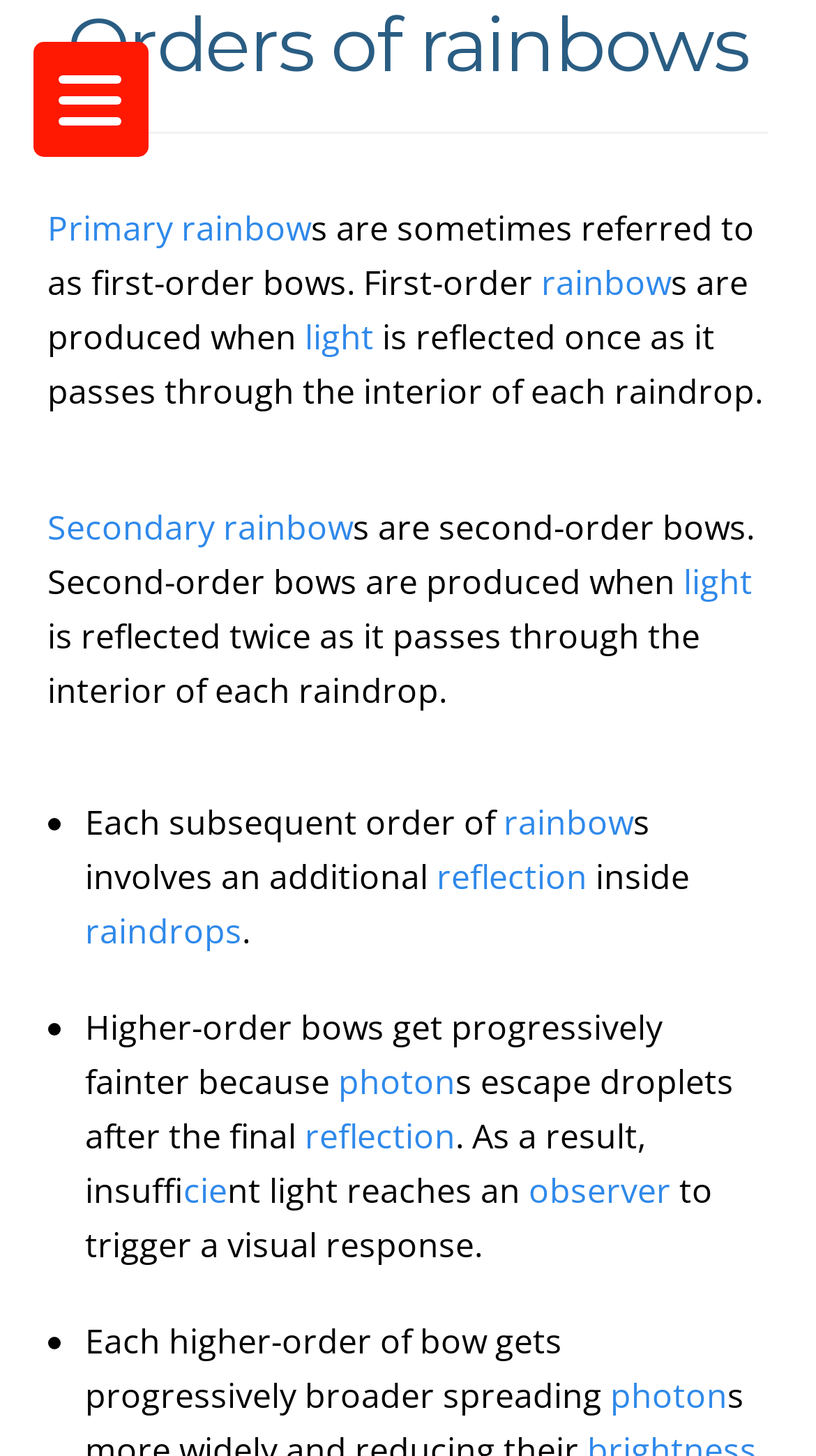Give a detailed account of the webpage.

The webpage is about the orders of rainbows, with a header at the top displaying the title "Orders of rainbows". Below the header, there is a link to "Primary rainbow" followed by a brief description of what it is. The description mentions that primary rainbows are also referred to as first-order bows and are produced when light is reflected once as it passes through the interior of each raindrop.

To the right of the description, there is a link to "rainbow". Below this section, there is a link to "Secondary rainbow" followed by a description of what it is. The description mentions that secondary rainbows are second-order bows and are produced when light is reflected twice as it passes through the interior of each raindrop. To the right of the description, there is another link to "light".

The webpage then lists several points about the orders of rainbows, each marked with a bullet point. The first point explains that each subsequent order of rainbow involves an additional reflection inside raindrops. The second point explains that higher-order bows get progressively fainter because photons escape droplets after the final reflection. The third point explains that each higher-order of bow gets progressively broader spreading.

Throughout the webpage, there are several links to related terms such as "light", "rainbow", "photon", "reflection", "cie", and "observer". At the top right corner of the webpage, there is a button labeled "Menu Trigger" that controls a menu container.